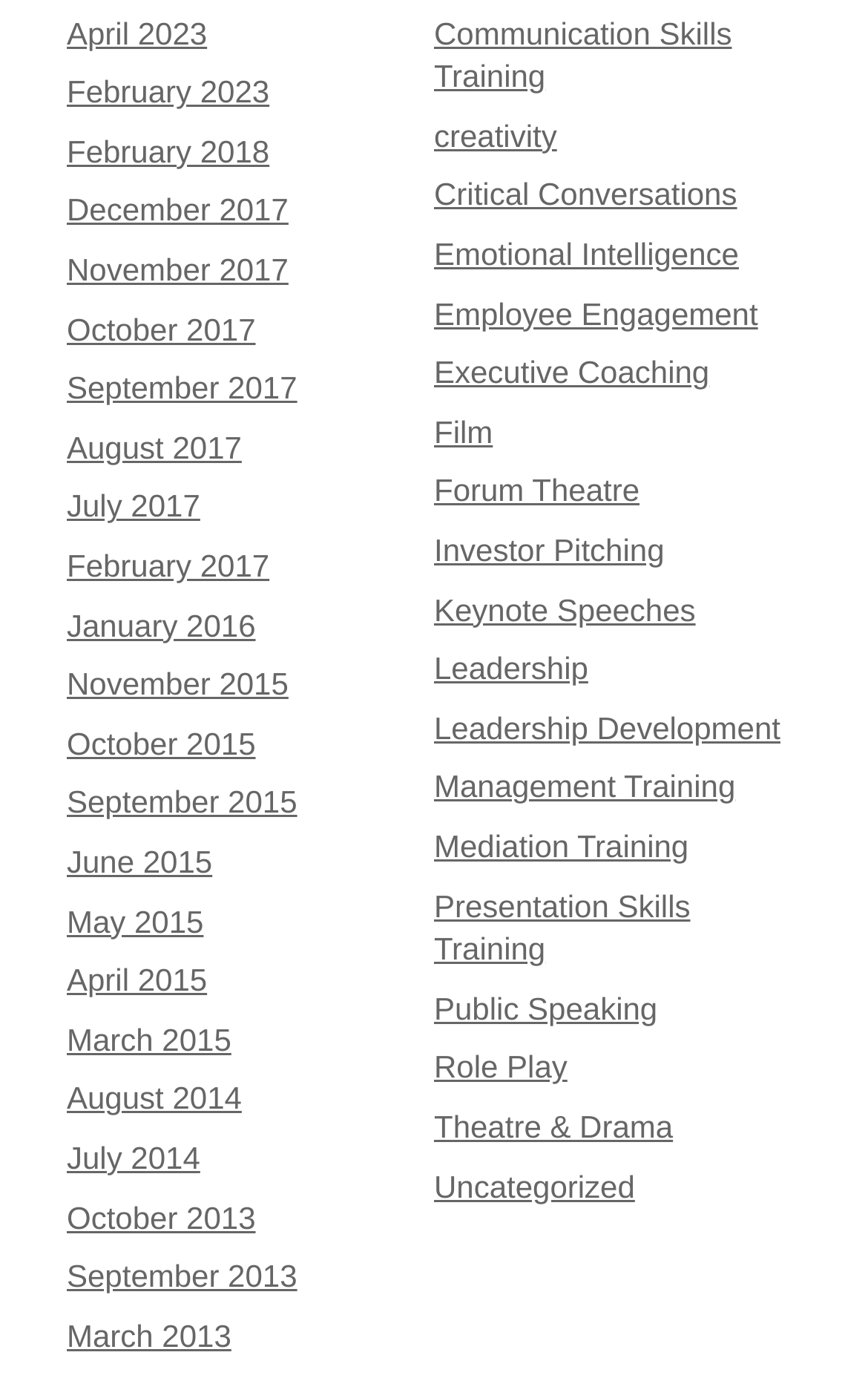Show the bounding box coordinates for the element that needs to be clicked to execute the following instruction: "Discover Theatre & Drama". Provide the coordinates in the form of four float numbers between 0 and 1, i.e., [left, top, right, bottom].

[0.5, 0.803, 0.775, 0.829]